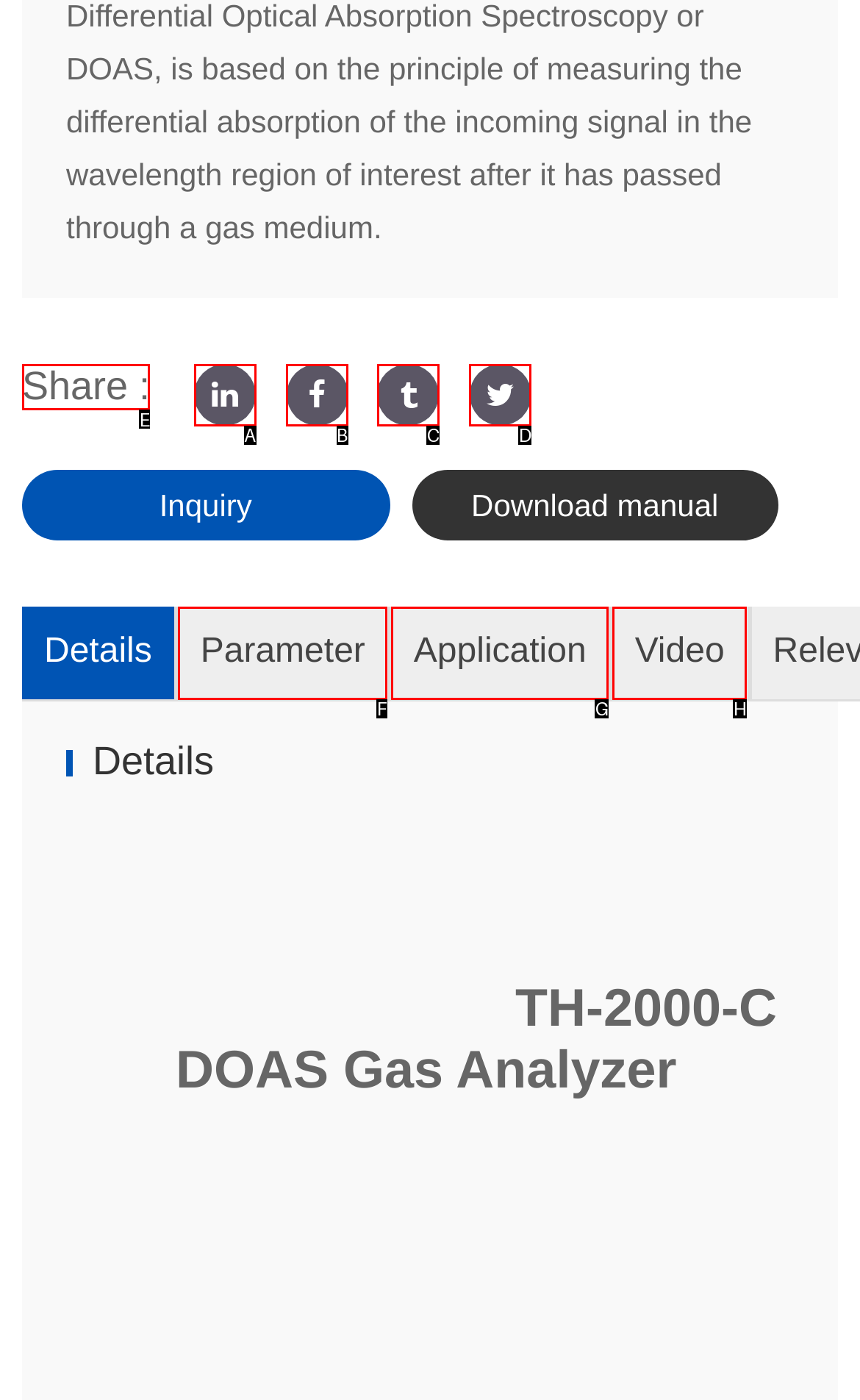Choose the HTML element that needs to be clicked for the given task: Share on social media Respond by giving the letter of the chosen option.

E